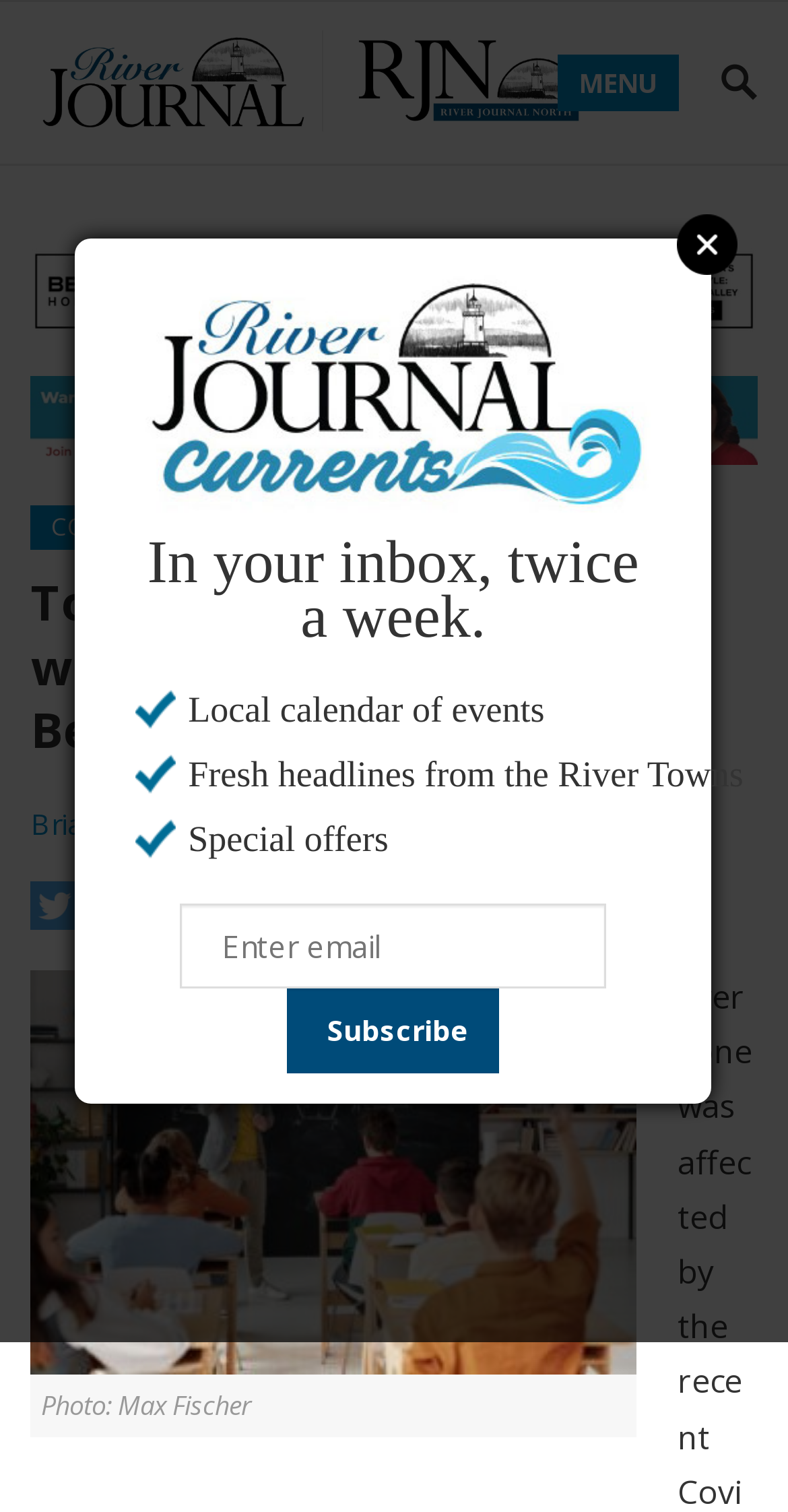What is the date of the main article?
Please respond to the question with a detailed and well-explained answer.

The answer can be inferred from the static text 'June 22, 2021' which is located below the heading of the main article, suggesting that the article was published on June 22, 2021.